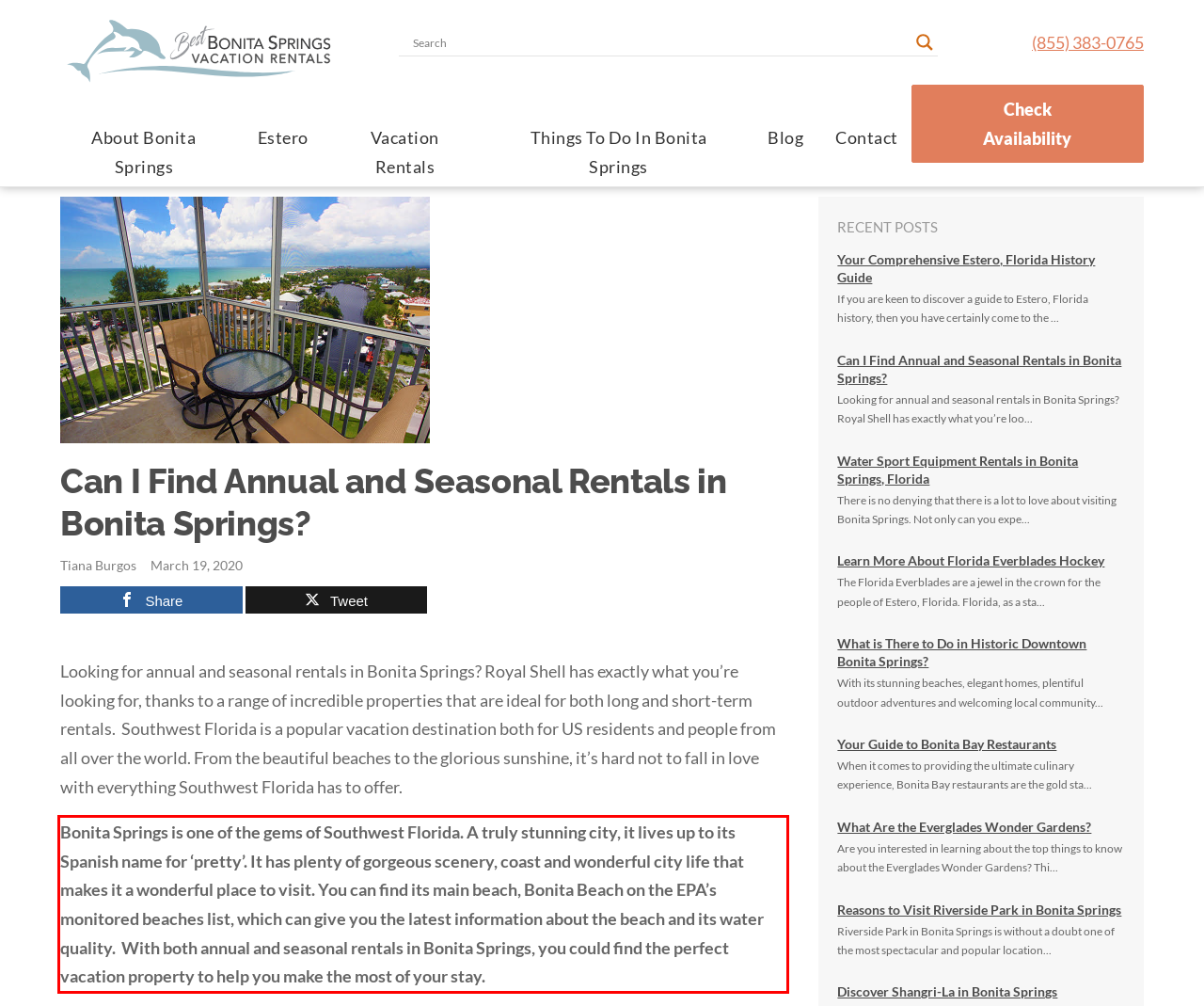Using the webpage screenshot, recognize and capture the text within the red bounding box.

Bonita Springs is one of the gems of Southwest Florida. A truly stunning city, it lives up to its Spanish name for ‘pretty’. It has plenty of gorgeous scenery, coast and wonderful city life that makes it a wonderful place to visit. You can find its main beach, Bonita Beach on the EPA’s monitored beaches list, which can give you the latest information about the beach and its water quality. With both annual and seasonal rentals in Bonita Springs, you could find the perfect vacation property to help you make the most of your stay.